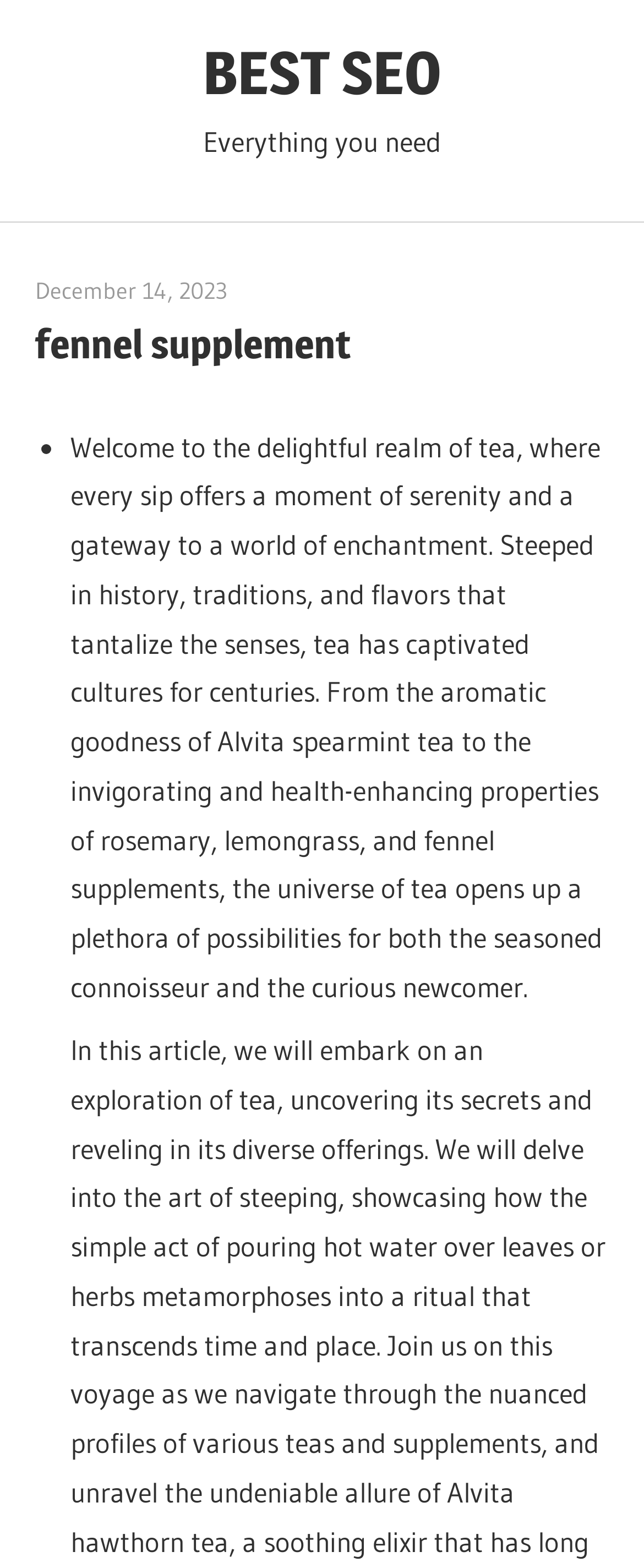What is the tone of the webpage?
Give a thorough and detailed response to the question.

The tone of the webpage can be inferred by analyzing the content of the StaticText element, which provides a descriptive and educational passage about tea and its various aspects, indicating an informative tone.